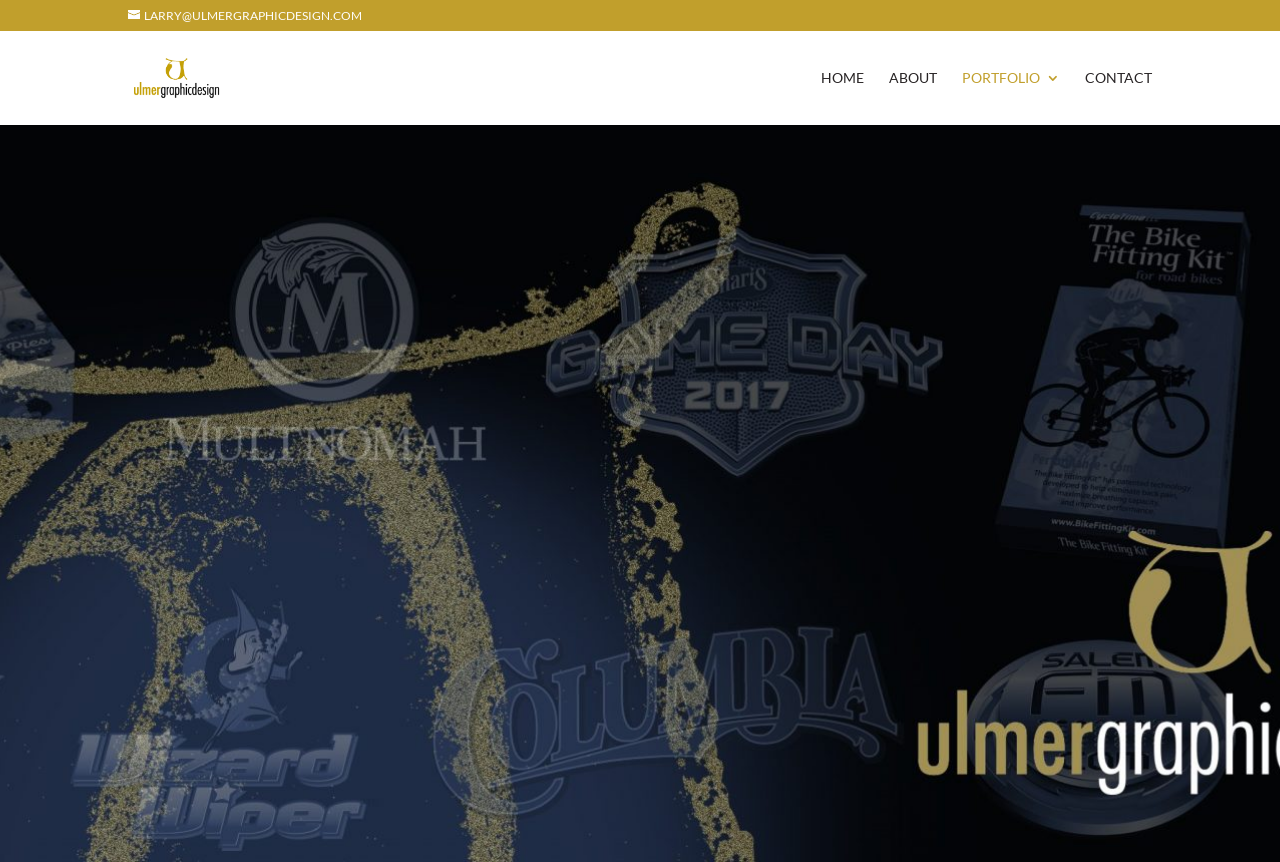Give a short answer to this question using one word or a phrase:
How many navigation links are there?

4